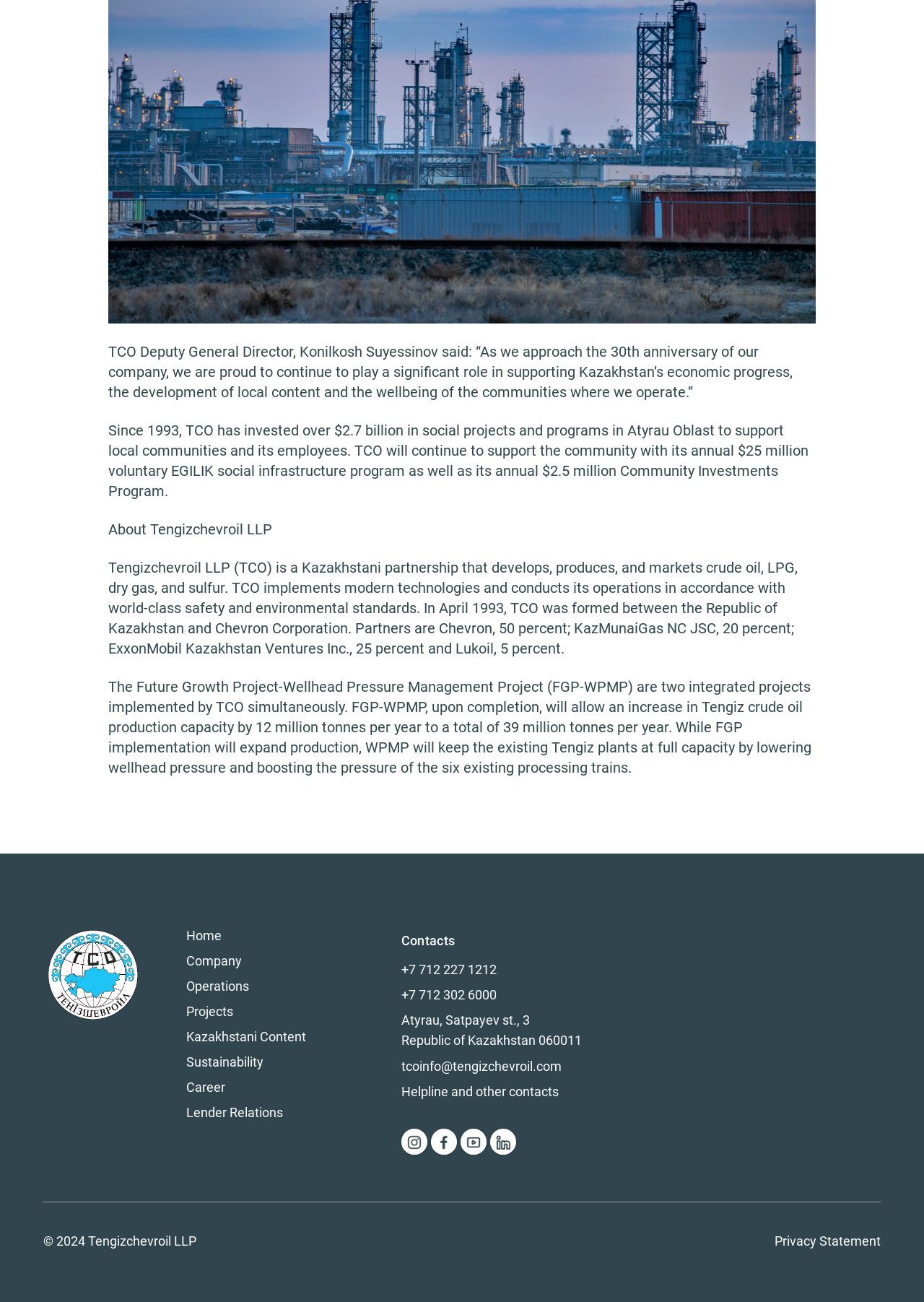What is the email address of the company?
From the image, provide a succinct answer in one word or a short phrase.

tcoinfo@tengizchevroil.com